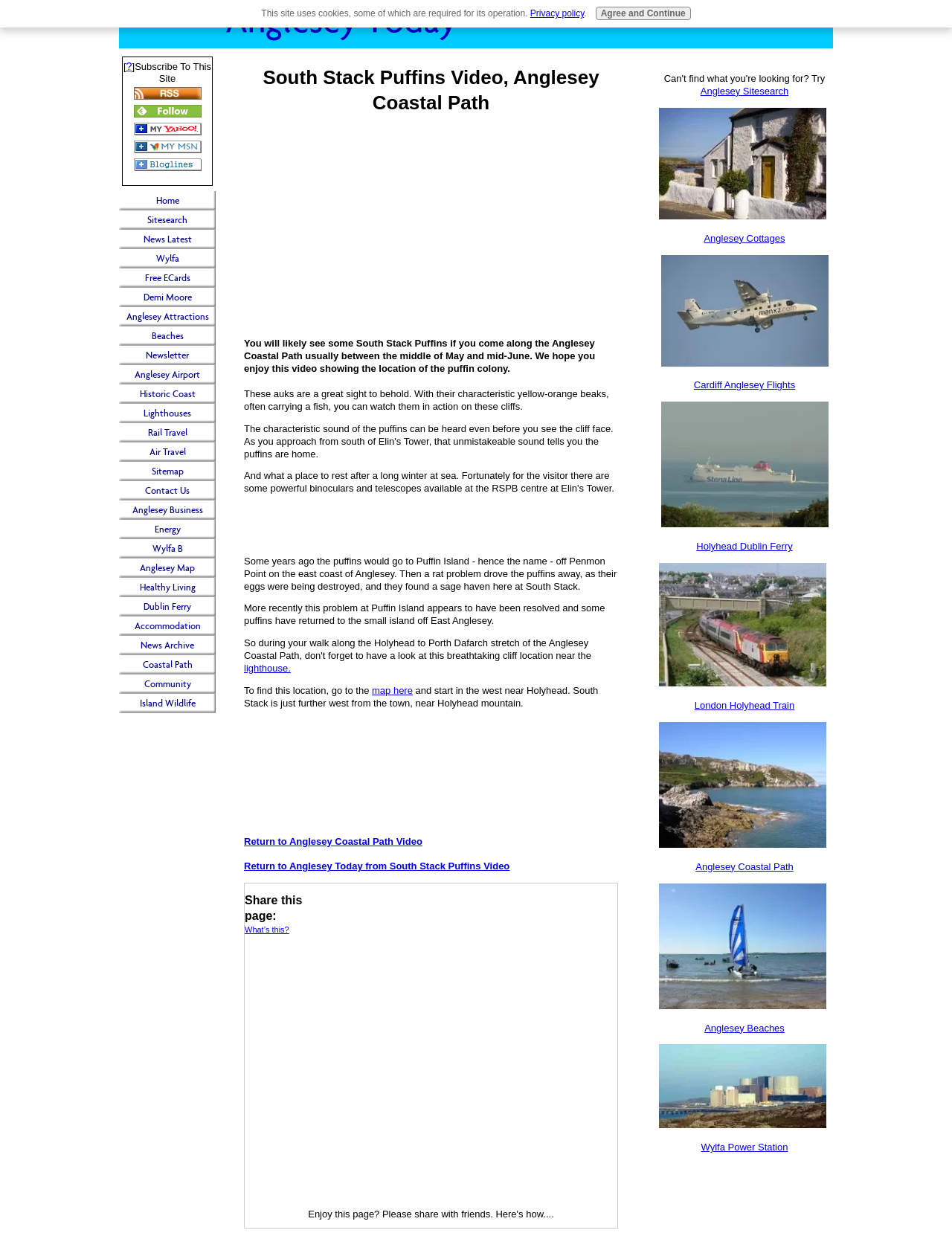Please specify the bounding box coordinates of the clickable region to carry out the following instruction: "Click on the 'Home' link". The coordinates should be four float numbers between 0 and 1, in the format [left, top, right, bottom].

[0.125, 0.155, 0.227, 0.171]